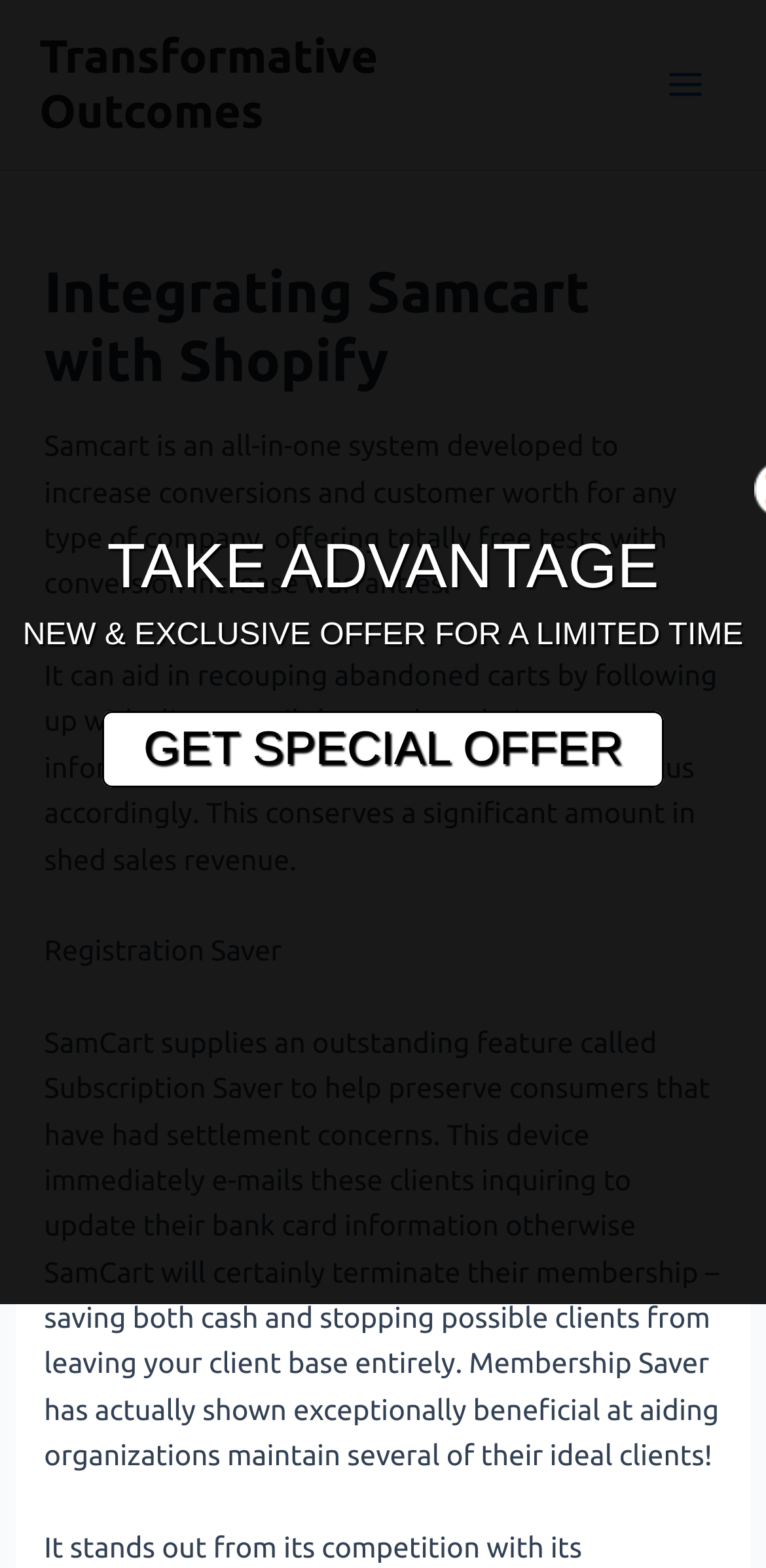What can Samcart help with?
Using the visual information, answer the question in a single word or phrase.

recouping abandoned carts